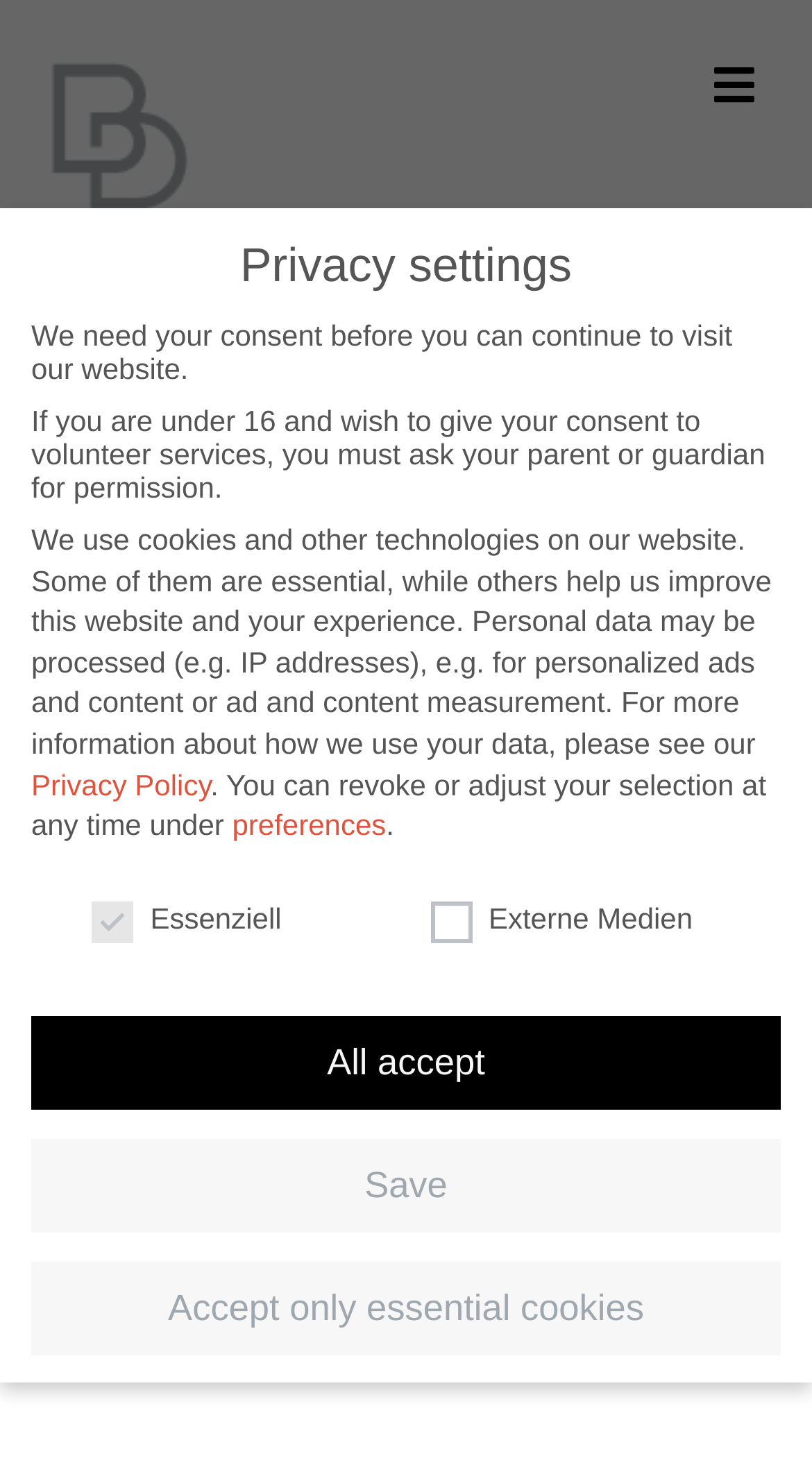Could you highlight the region that needs to be clicked to execute the instruction: "Read the Privacy Policy"?

[0.038, 0.521, 0.259, 0.544]